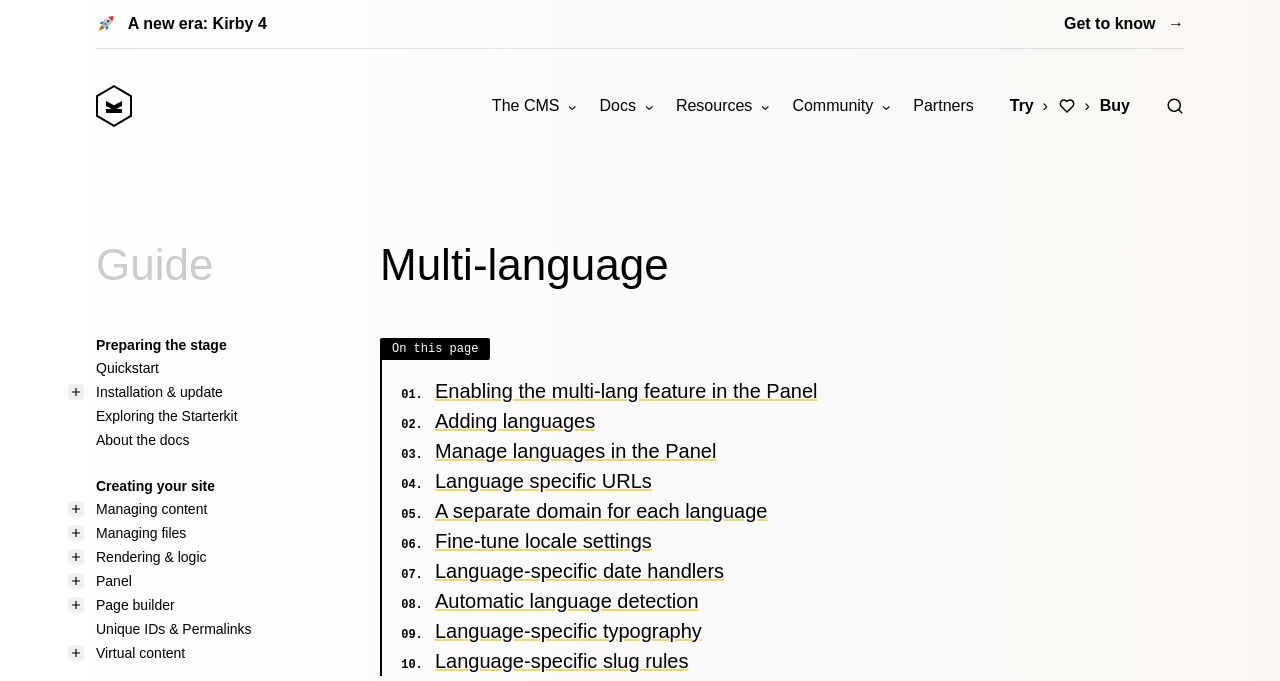Indicate the bounding box coordinates of the clickable region to achieve the following instruction: "Input your email."

None